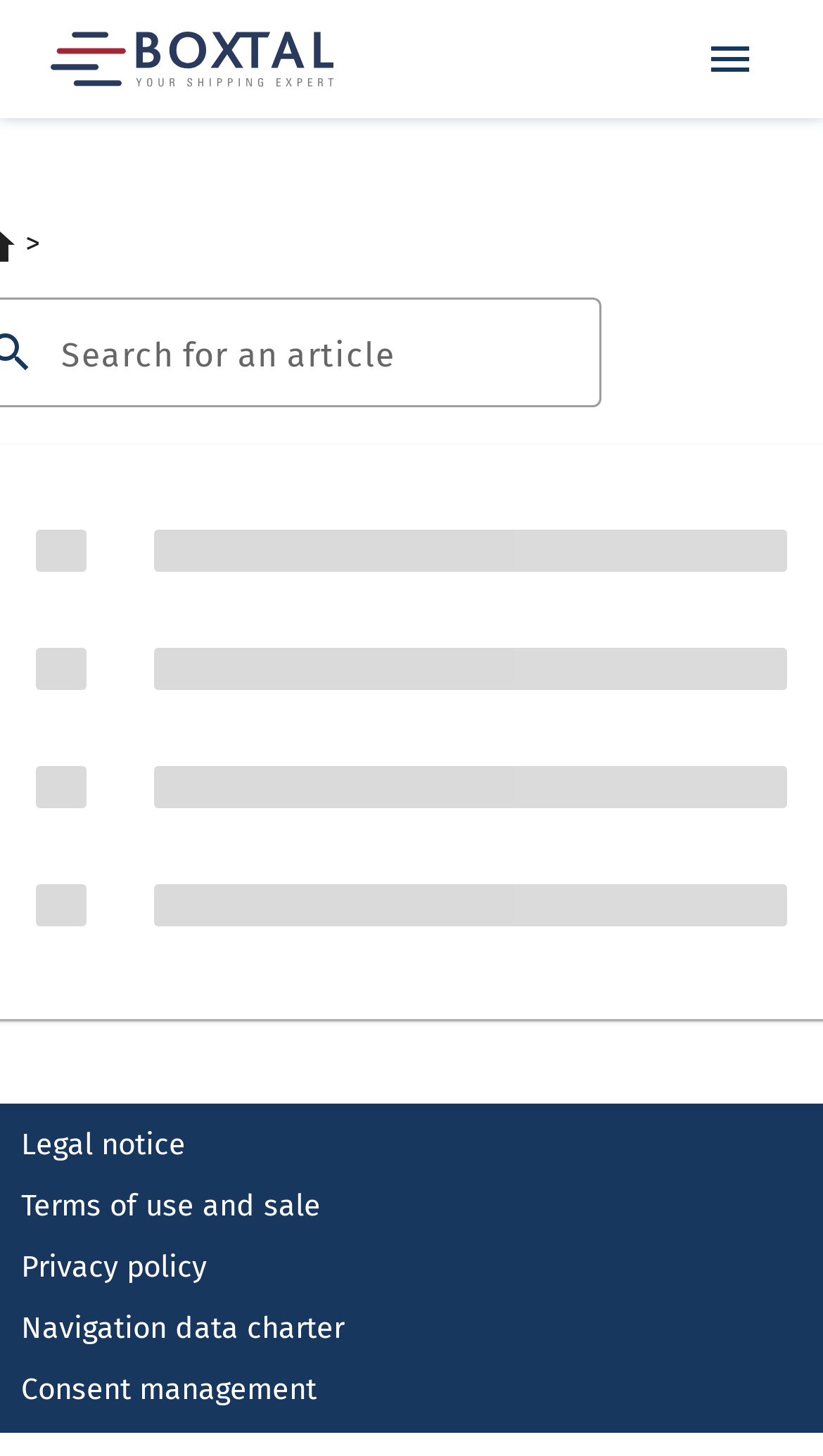Determine the bounding box coordinates of the section to be clicked to follow the instruction: "Check out 'casino'". The coordinates should be given as four float numbers between 0 and 1, formatted as [left, top, right, bottom].

None